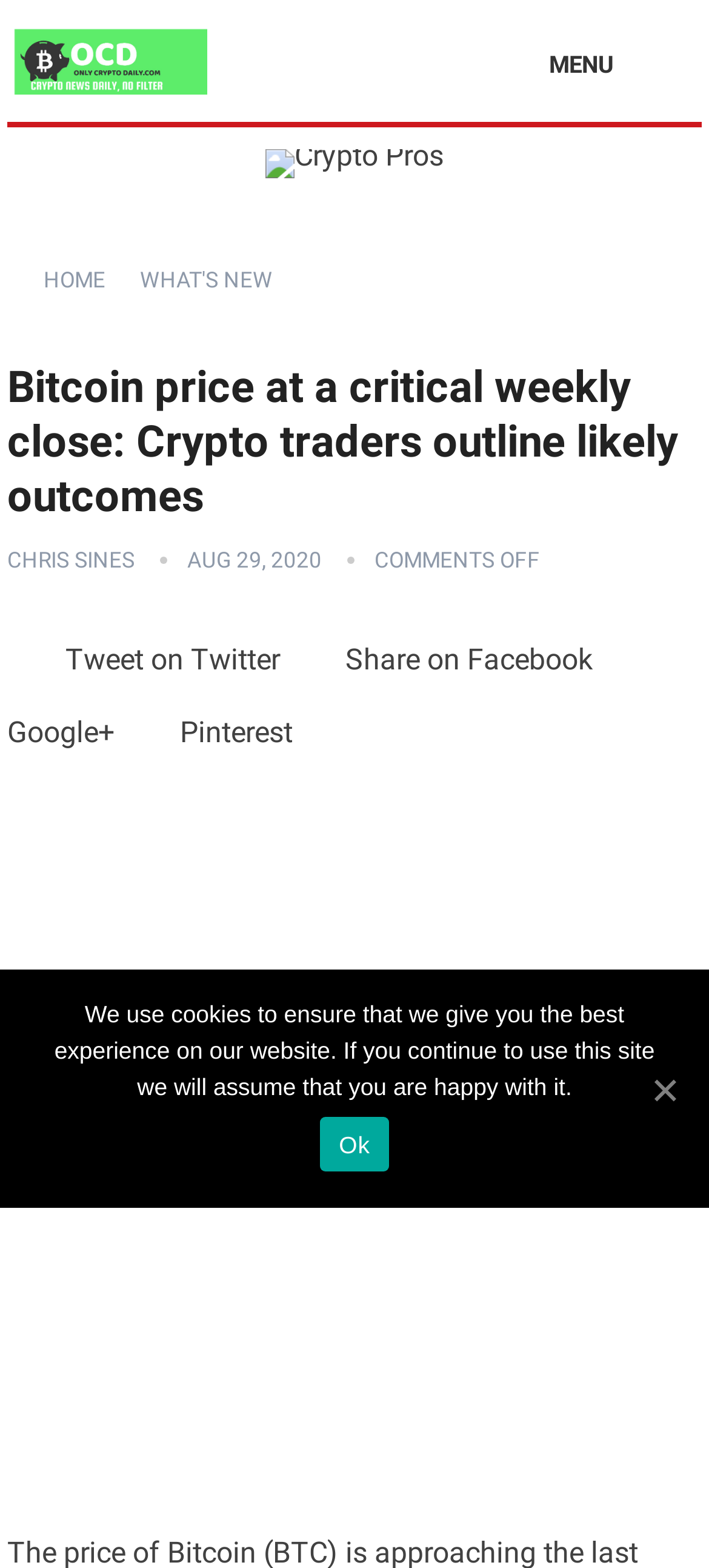What is the status of the comments section?
Please provide a single word or phrase in response based on the screenshot.

OFF